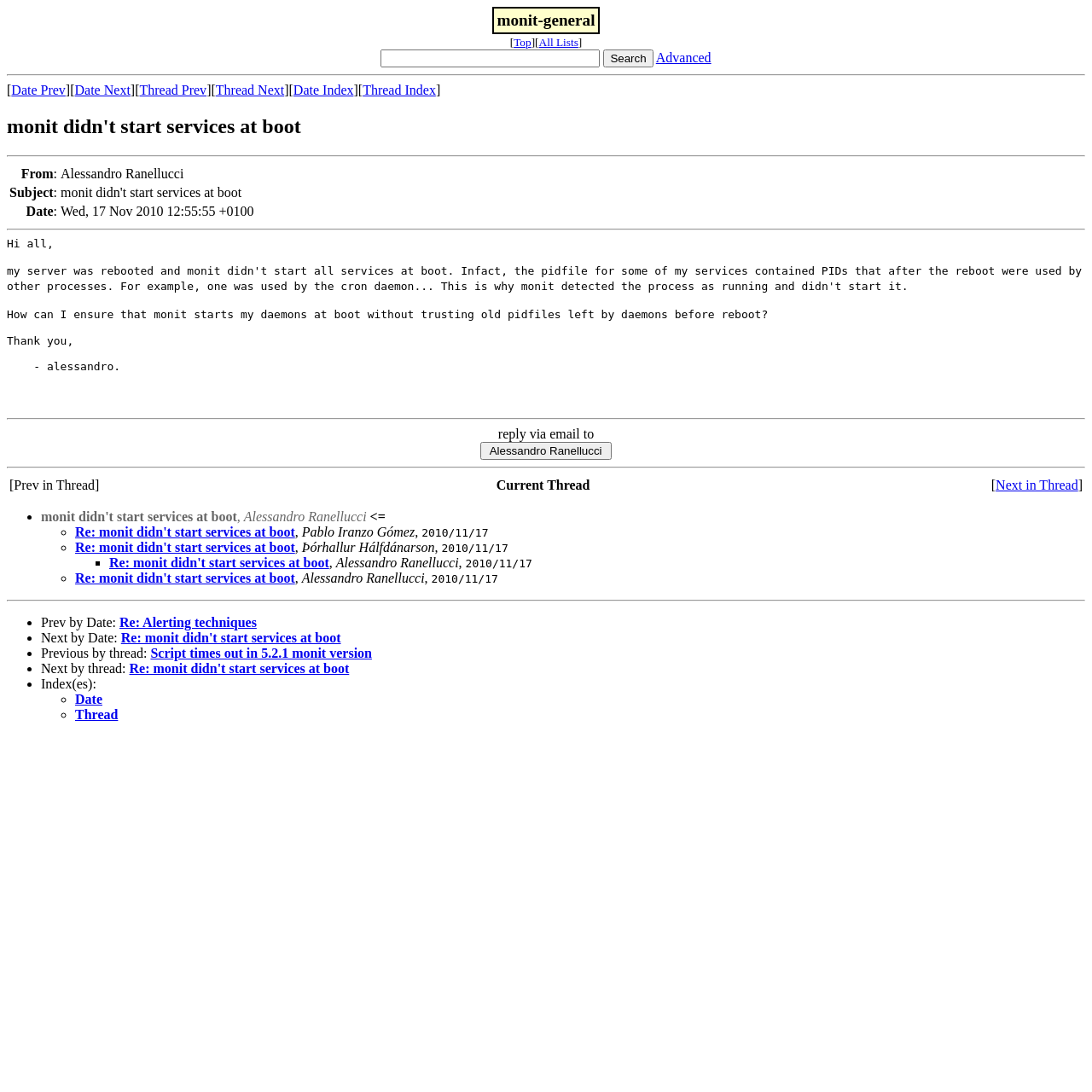Extract the bounding box of the UI element described as: "Wildlife RemovalWild Pest Pros Services".

None